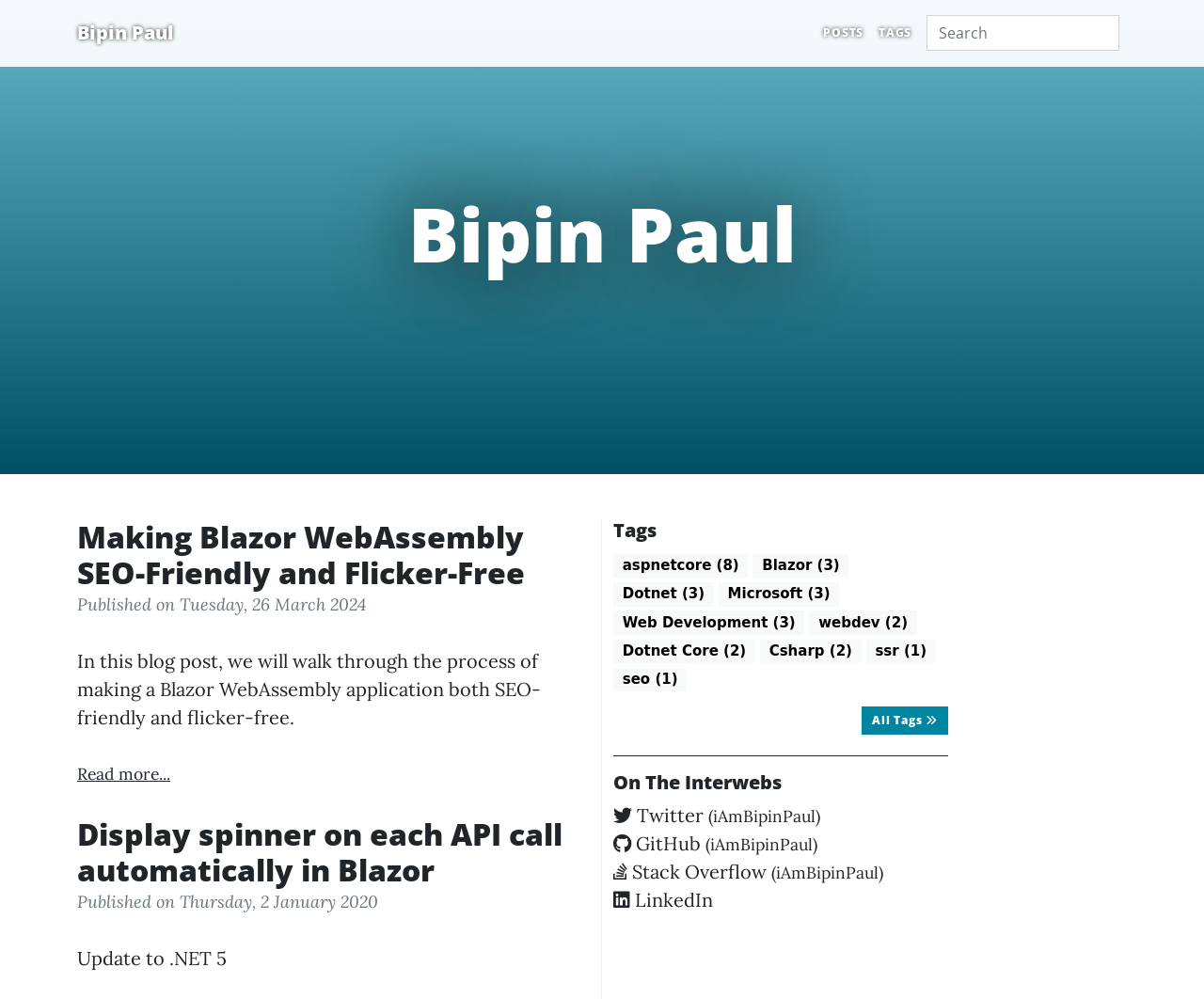Provide a brief response to the question below using one word or phrase:
How many blog posts are displayed on the front page?

2